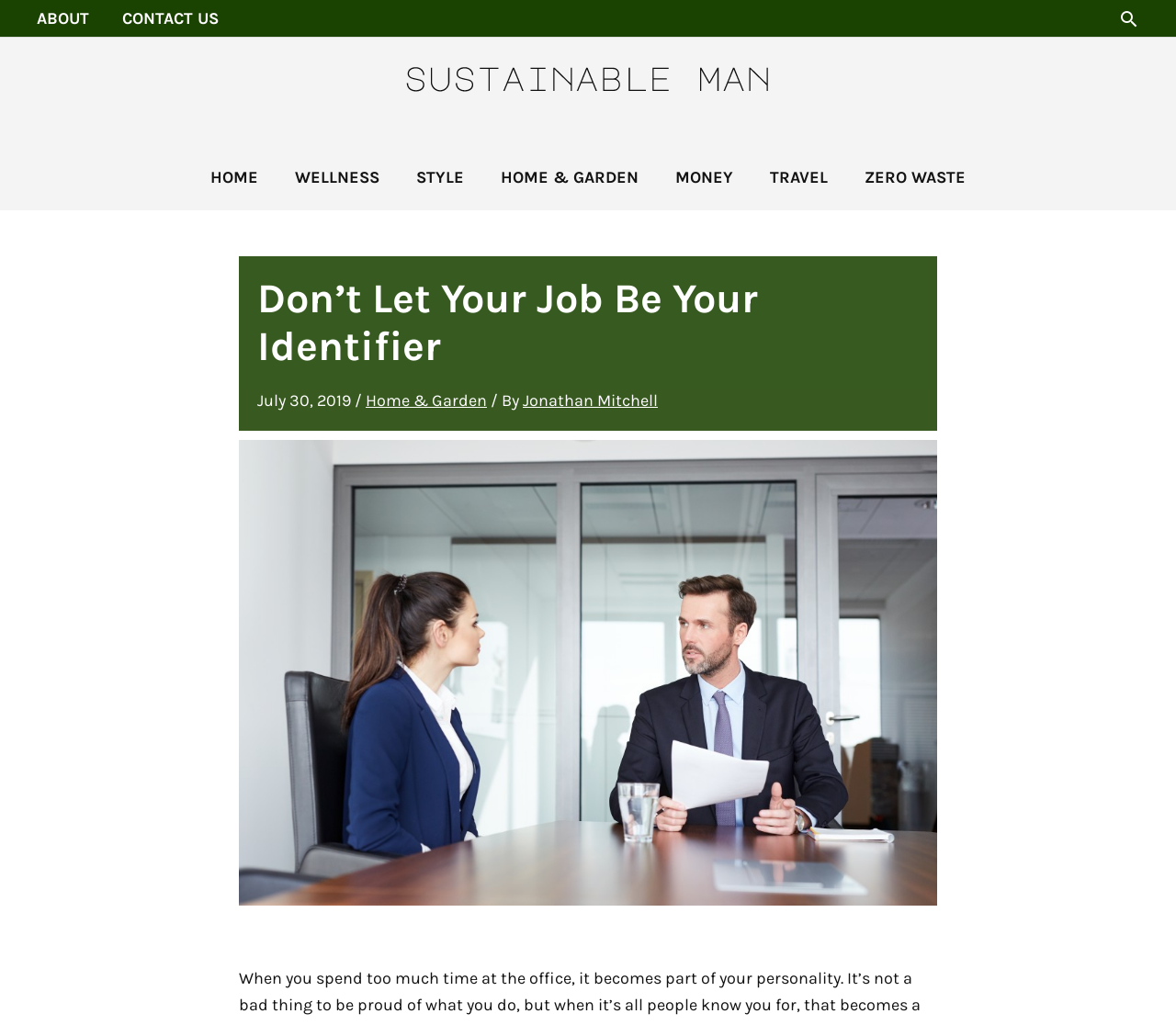What is the logo of the website?
Using the information from the image, give a concise answer in one word or a short phrase.

Sustainable Man